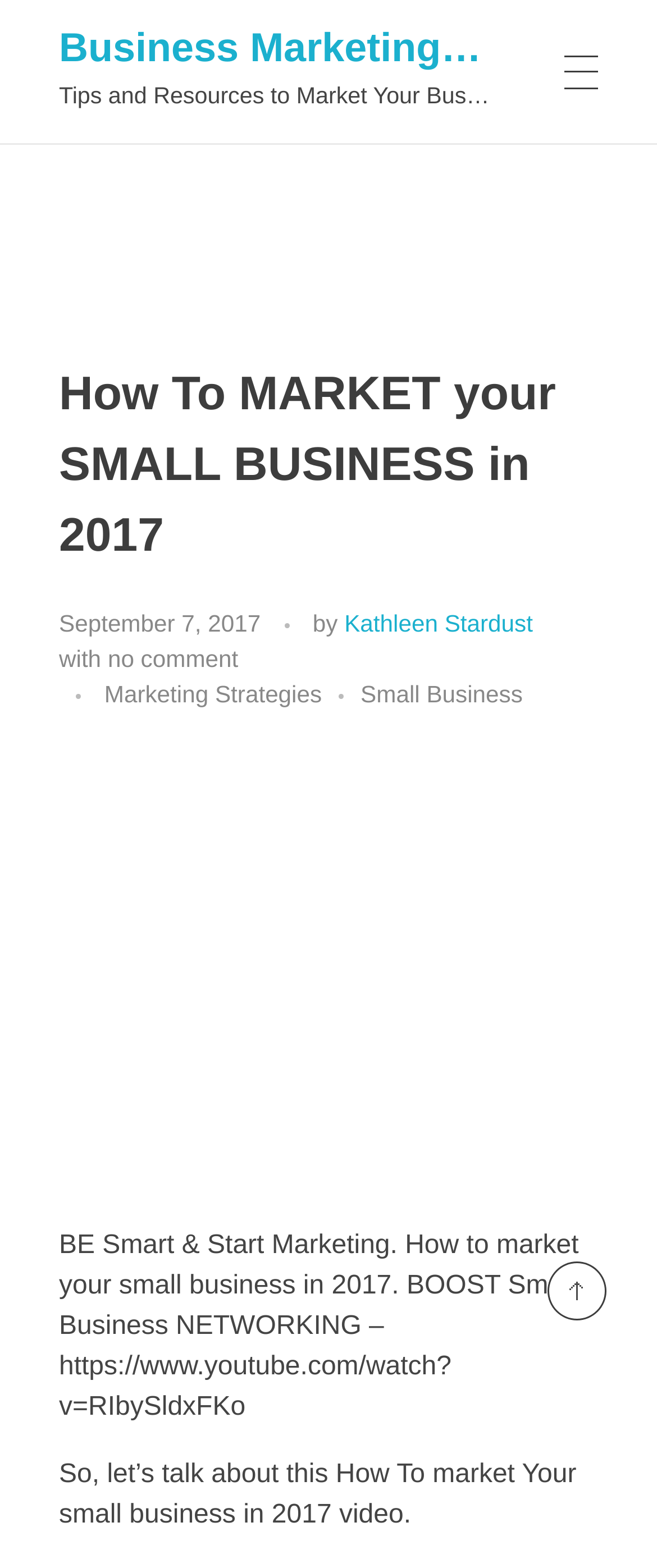Kindly respond to the following question with a single word or a brief phrase: 
What is the main topic of the website?

Business Marketing